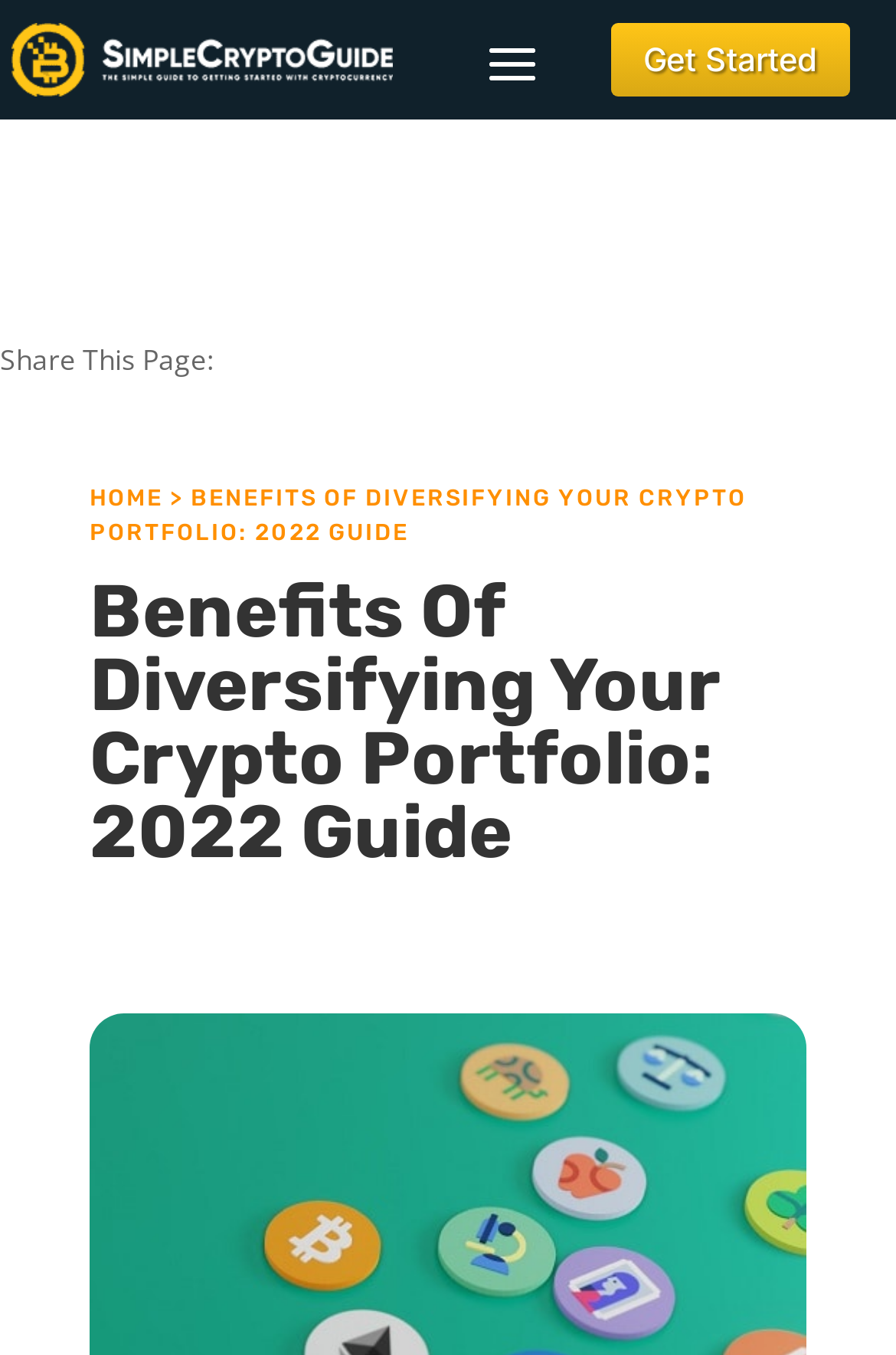Identify and extract the main heading of the webpage.

Benefits Of Diversifying Your Crypto Portfolio: 2022 Guide